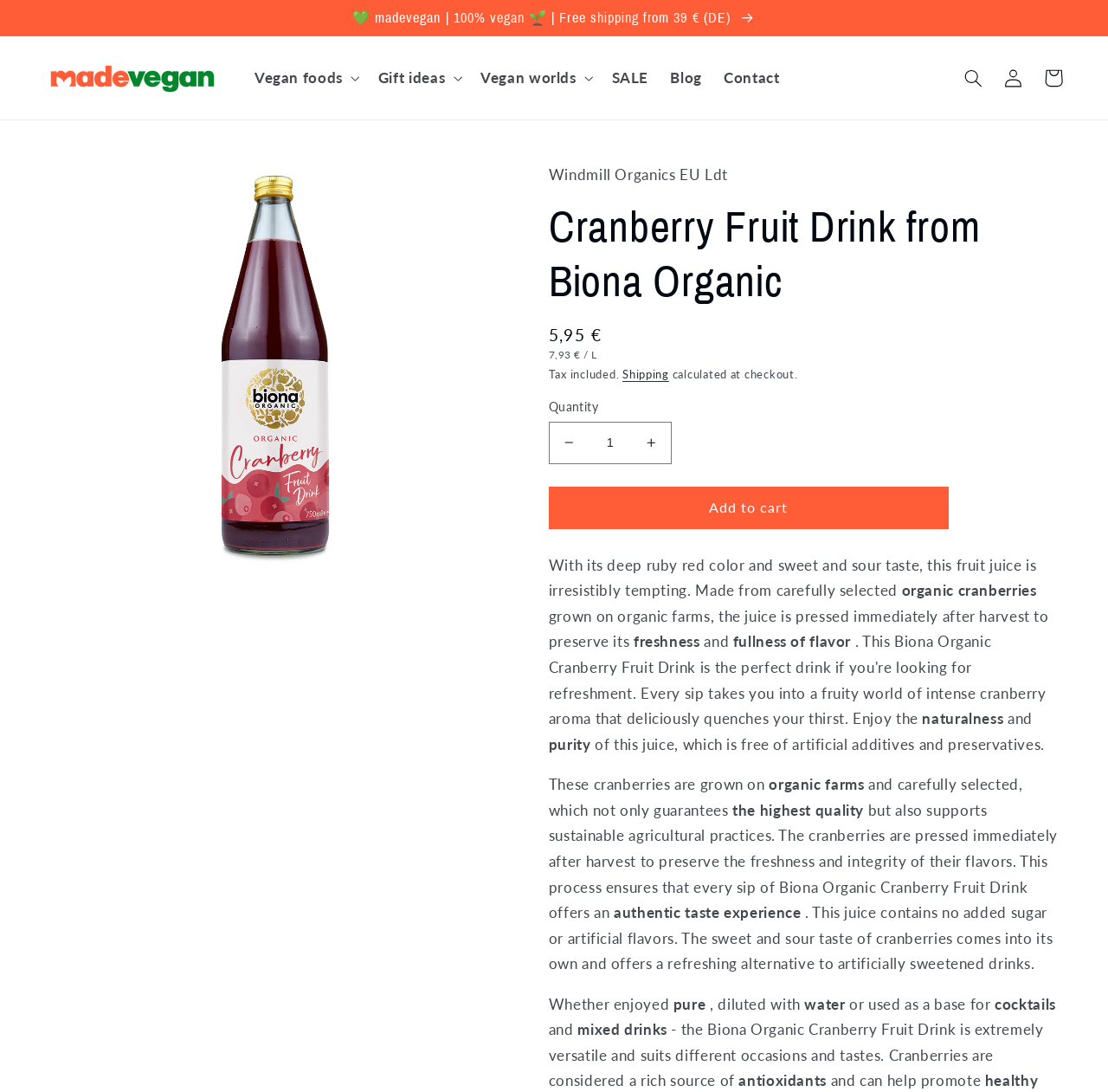Specify the bounding box coordinates of the area to click in order to execute this command: 'click tech stuff'. The coordinates should consist of four float numbers ranging from 0 to 1, and should be formatted as [left, top, right, bottom].

None